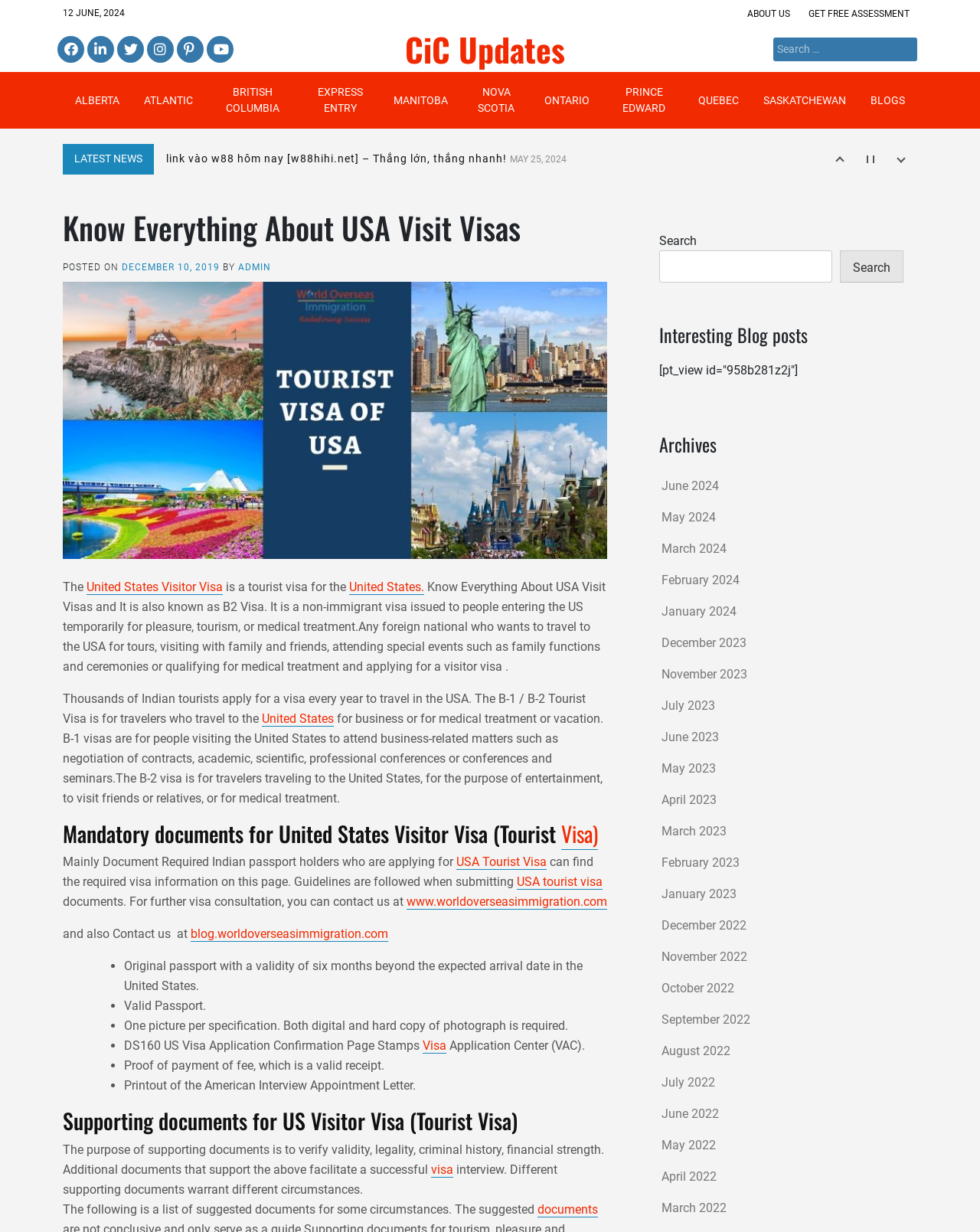Create a full and detailed caption for the entire webpage.

The webpage is about USA visit visas, specifically providing information on the requirements and process of obtaining a tourist visa. At the top of the page, there is a date "12 JUNE, 2024" and a set of social media links, including Facebook, Linkedin, Twitter, Instagram, Pinterest, and Youtube. Below these, there are links to "ABOUT US", "GET FREE ASSESSMENT", and "CiC Updates".

The main content of the page is divided into sections. The first section is titled "Know Everything About USA Visit Visas" and provides an overview of the tourist visa, including its purpose and requirements. This section also includes a brief introduction to the visa application process.

The next section is titled "Mandatory documents for United States Visitor Visa (Tourist Visa)" and lists the required documents for the visa application, including a valid passport, a passport-sized photo, and proof of payment of the application fee. Each document is listed with a bullet point and a brief description.

Following this, there is a section titled "Supporting documents for US Visitor Visa (Tourist Visa)" which explains the purpose of supporting documents and lists some suggested documents that may be required in certain circumstances.

On the right side of the page, there is a search bar with a label "Search for:" and a button to submit the search query. Below the search bar, there are links to different regions, including Alberta, Atlantic, British Columbia, and others.

At the bottom of the page, there is a section titled "Interesting Blog posts" which may contain links to related blog articles or posts.